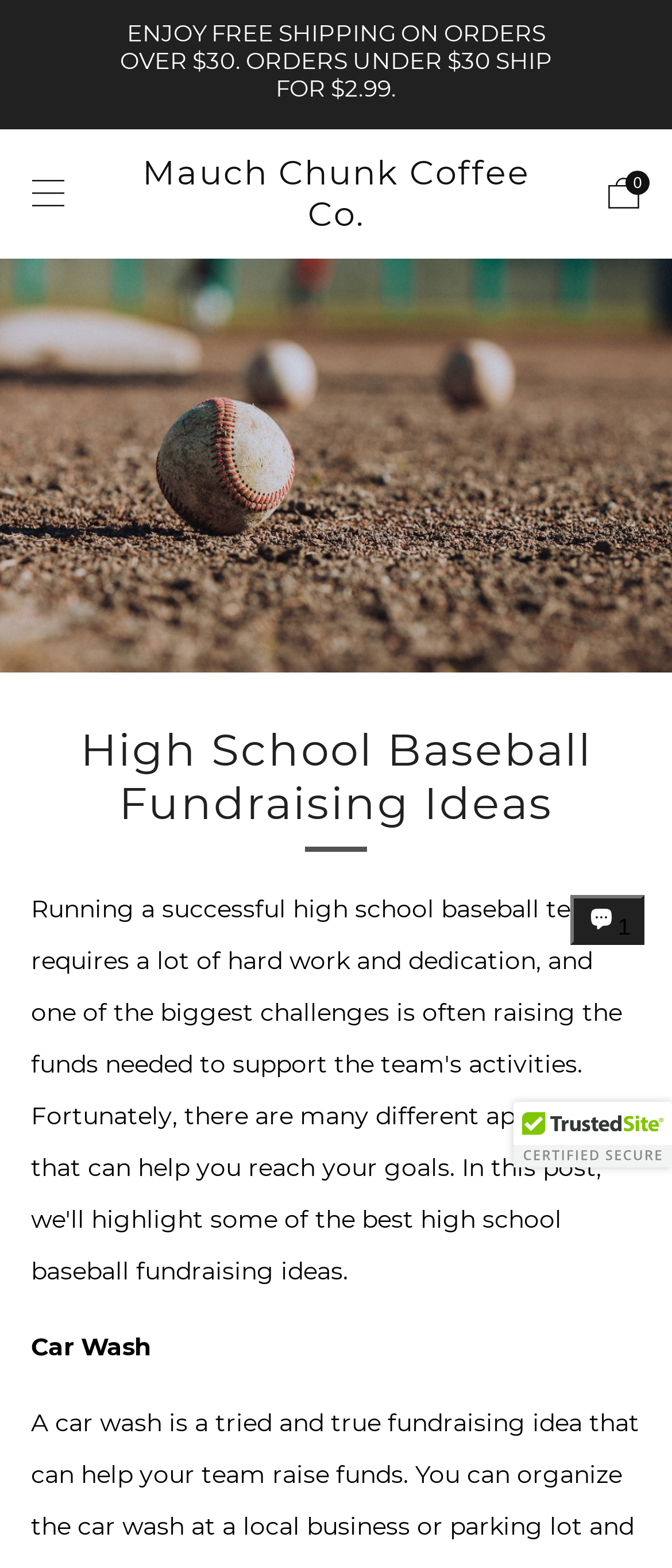What is the purpose of the chat window?
Based on the visual information, provide a detailed and comprehensive answer.

I found a generic element 'Shopify online store chat' which contains a button 'Chat window'. This suggests that the purpose of the chat window is to facilitate online store chat for Shopify.